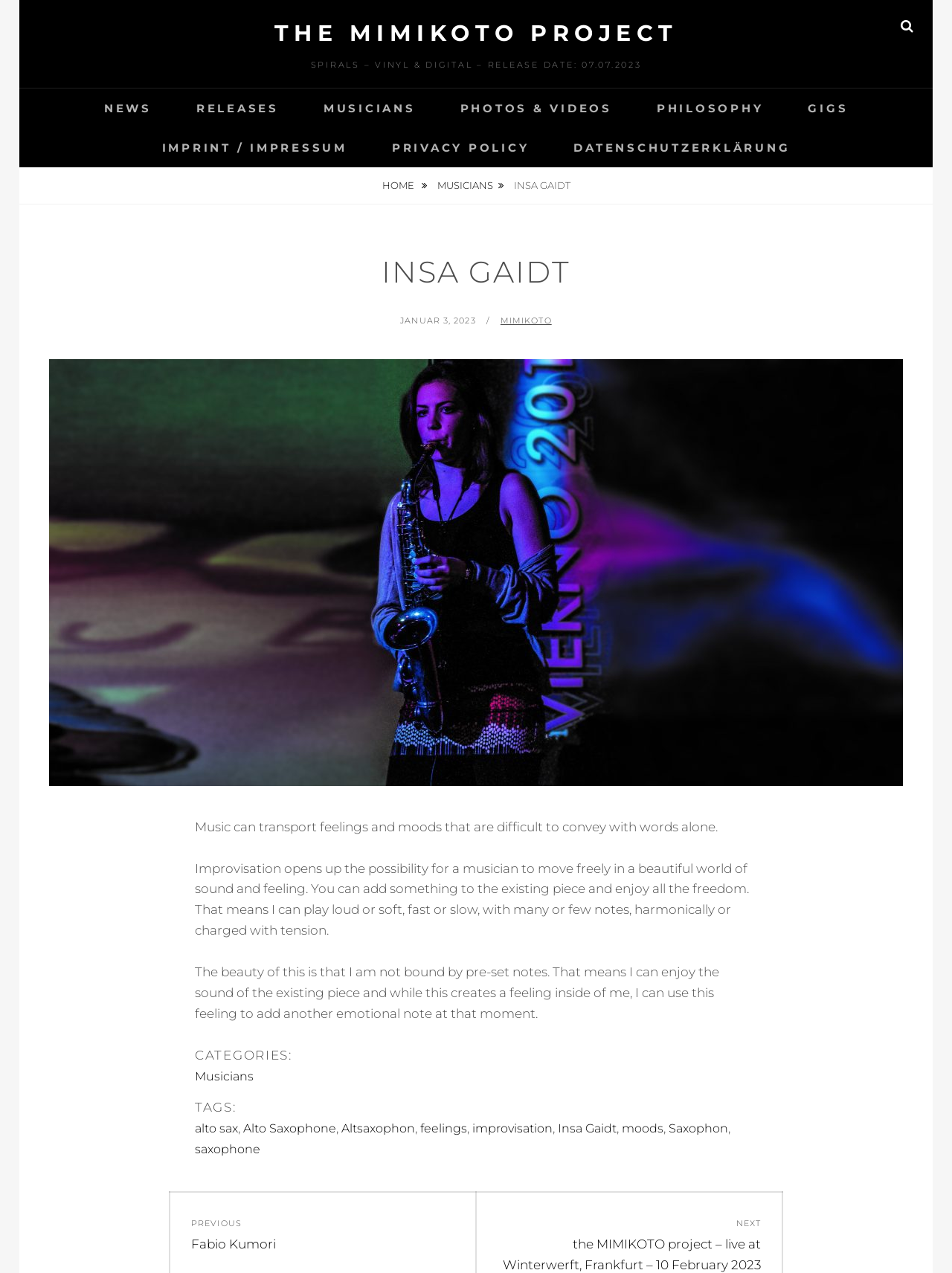Determine the bounding box coordinates of the section to be clicked to follow the instruction: "Contact sales". The coordinates should be given as four float numbers between 0 and 1, formatted as [left, top, right, bottom].

None